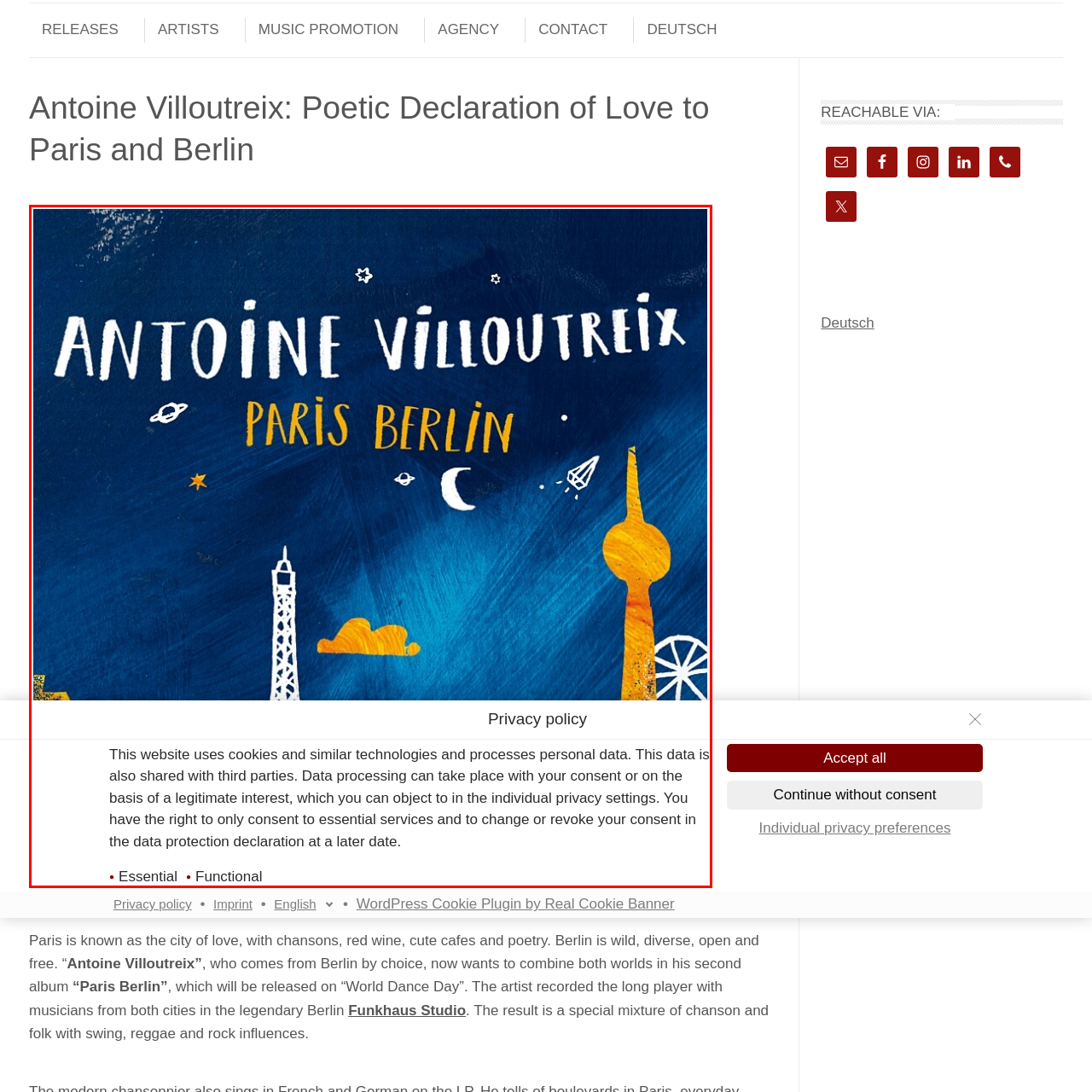What is the name of the artist featured on the album cover?
Direct your attention to the image marked by the red bounding box and answer the question with a single word or phrase.

Antoine Villoutreix